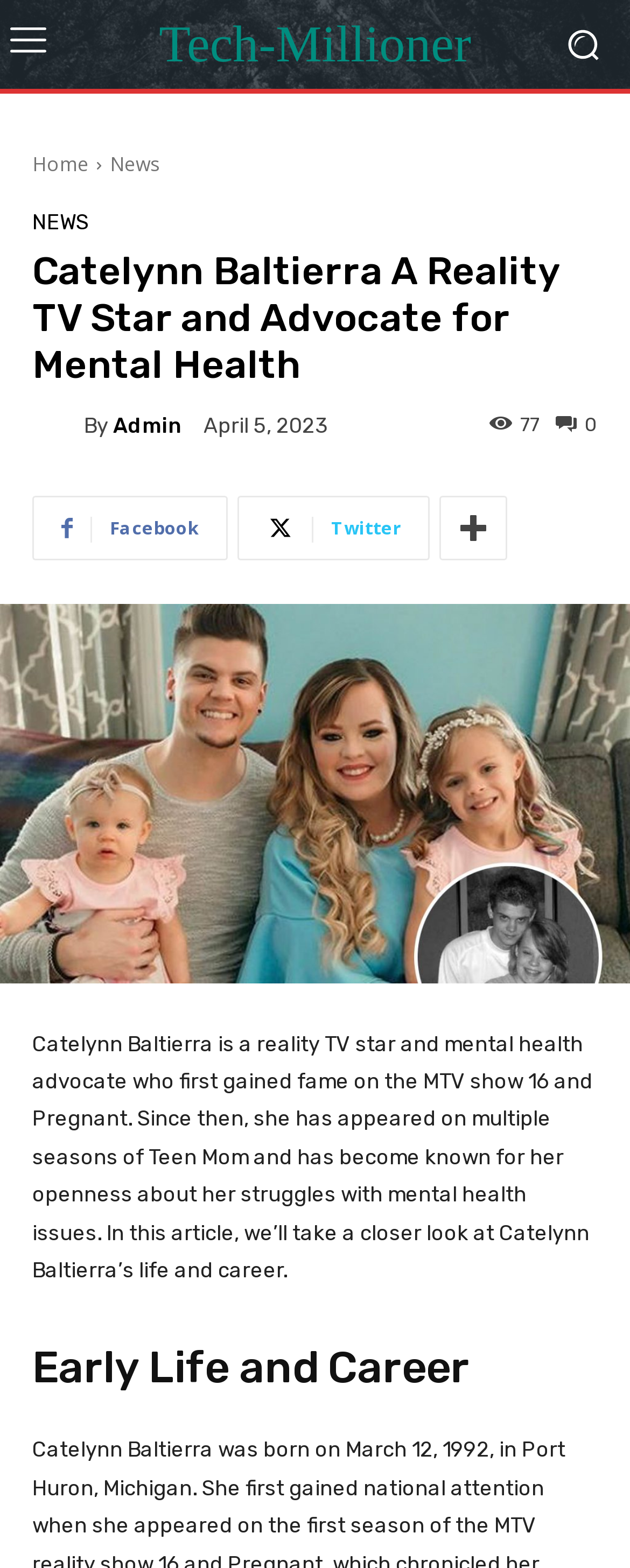Please locate the clickable area by providing the bounding box coordinates to follow this instruction: "View 'juni 2020'".

None